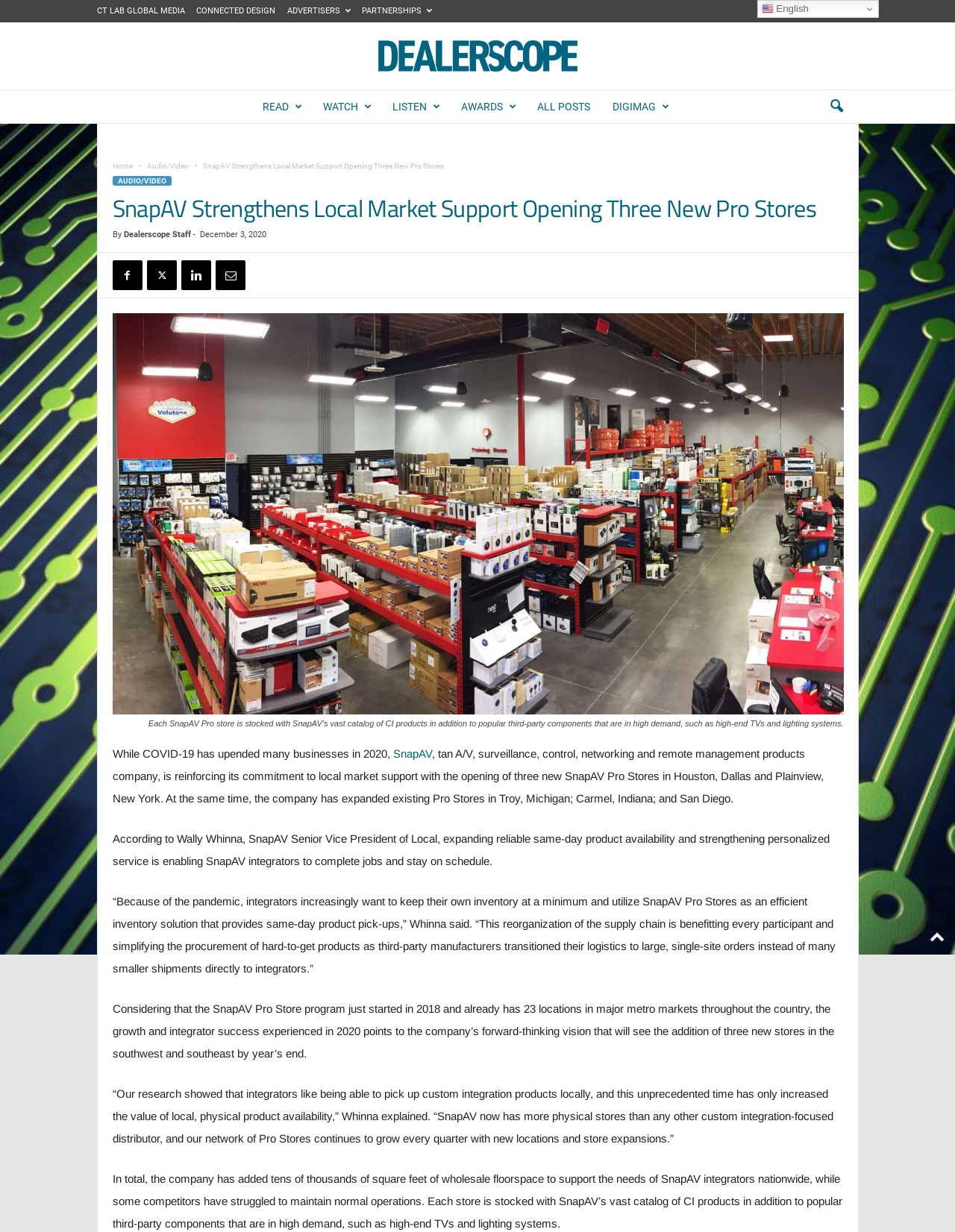How many SnapAV Pro Store locations are mentioned in the article?
Based on the image, provide a one-word or brief-phrase response.

23